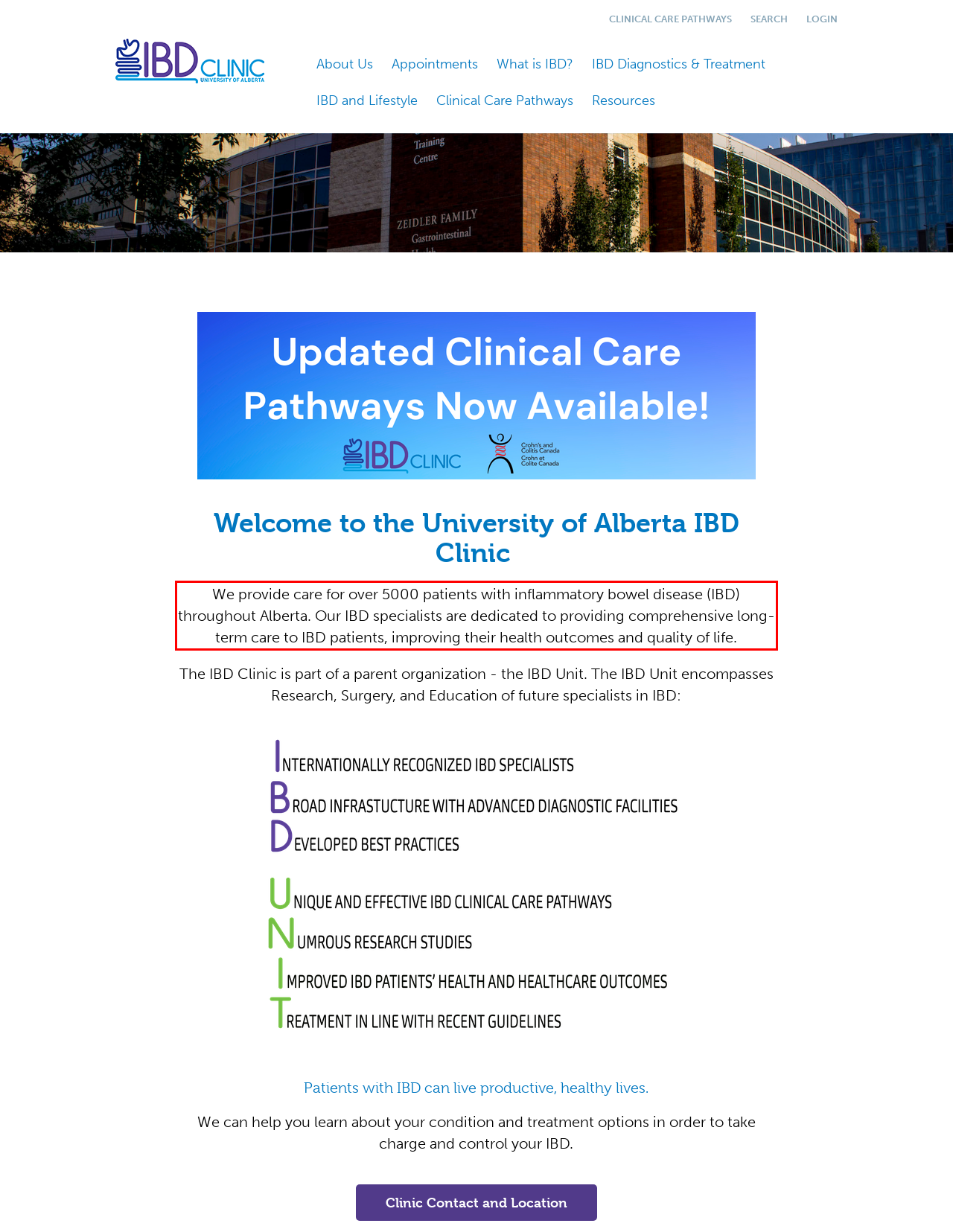Examine the screenshot of the webpage, locate the red bounding box, and generate the text contained within it.

We provide care for over 5000 patients with inflammatory bowel disease (IBD) throughout Alberta. Our IBD specialists are dedicated to providing comprehensive long-term care to IBD patients, improving their health outcomes and quality of life.